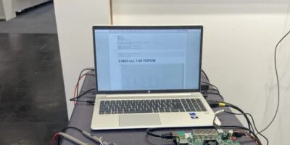What do the wires indicate?
Please respond to the question thoroughly and include all relevant details.

The visible wires in the image suggest an active setup, possibly for data transfer or programming purposes, which implies that the equipment is currently in use or being tested.